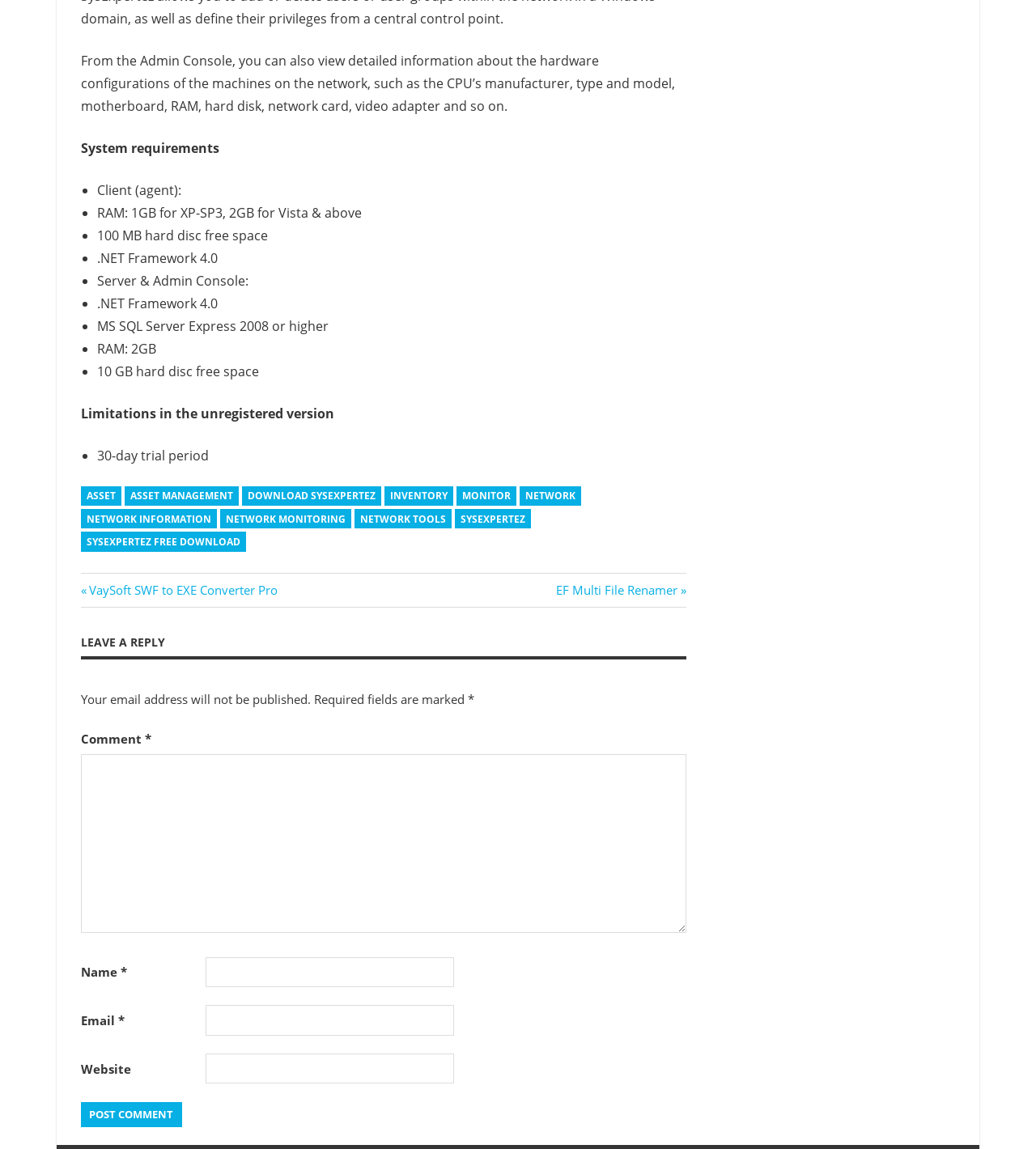Identify the bounding box coordinates for the element you need to click to achieve the following task: "Click the 'DOWNLOAD SYSEXPERTEZ' link". Provide the bounding box coordinates as four float numbers between 0 and 1, in the form [left, top, right, bottom].

[0.234, 0.423, 0.368, 0.44]